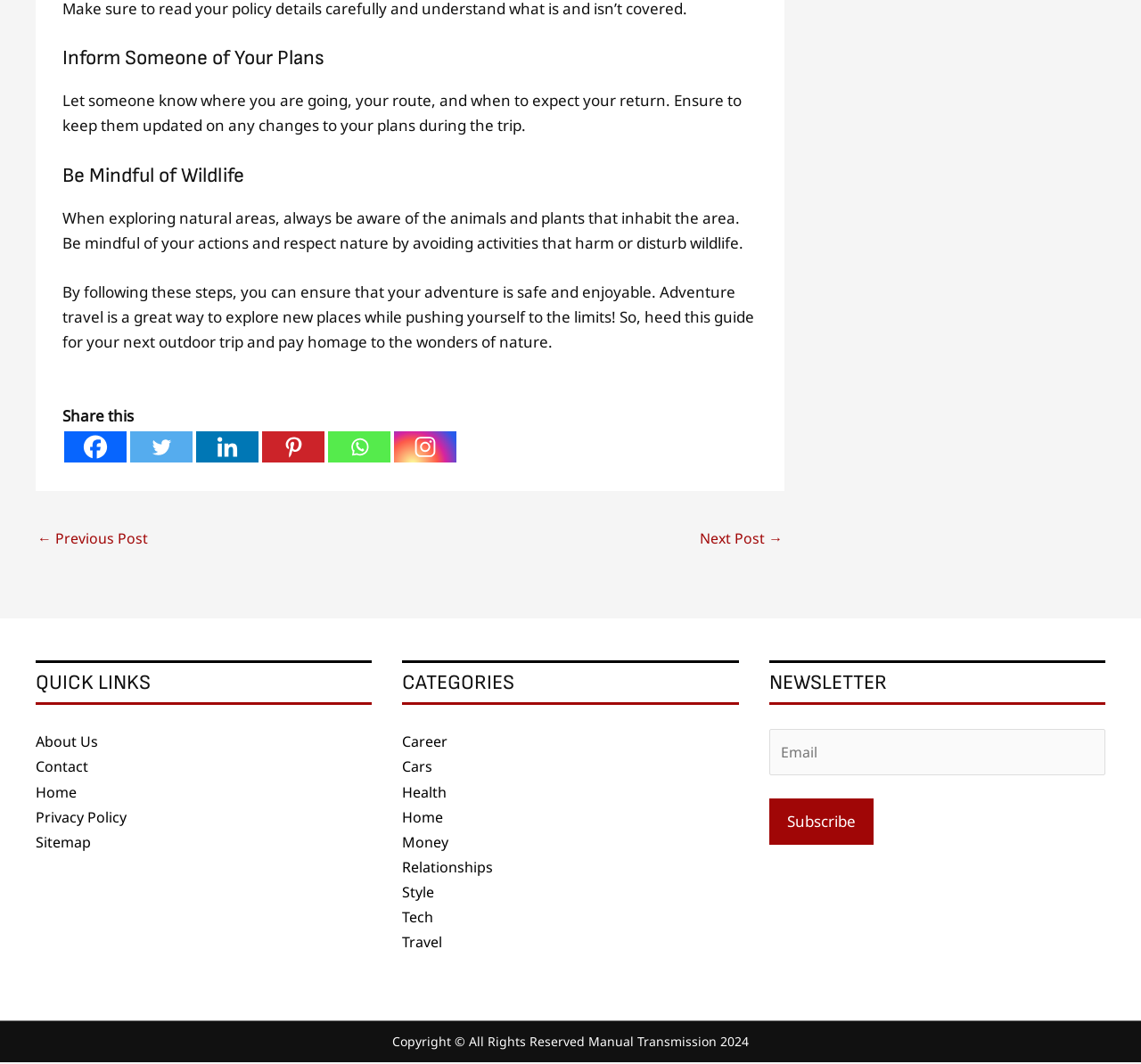Can you specify the bounding box coordinates of the area that needs to be clicked to fulfill the following instruction: "Subscribe to the newsletter"?

[0.674, 0.758, 0.765, 0.801]